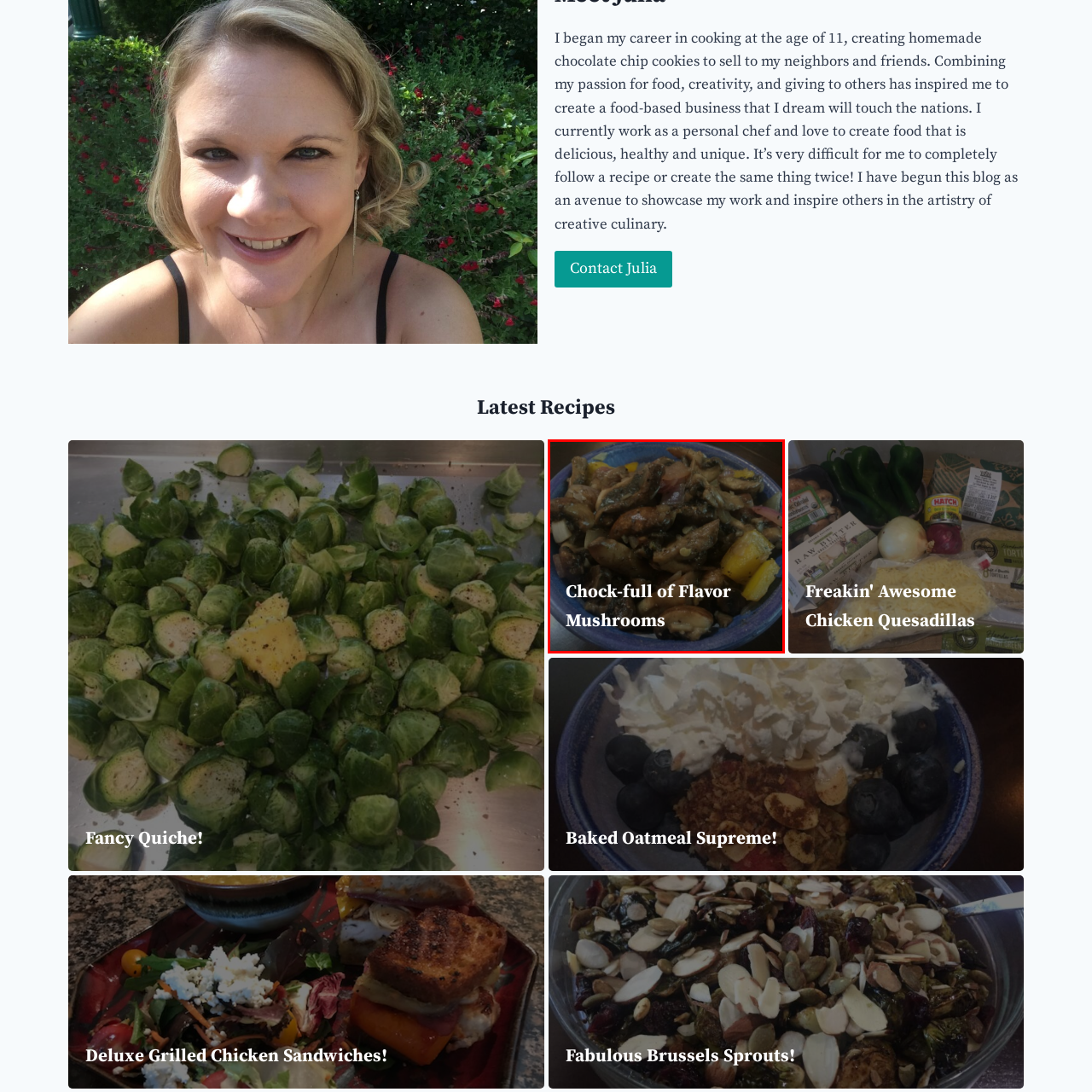Deliver a detailed explanation of the elements found in the red-marked area of the image.

This vibrant image showcases a delectable dish titled "Chock-full of Flavor Mushrooms." Presented in a deep blue bowl, the dish features an enticing medley of mushrooms, skillfully sautéed with colorful bell peppers and onions. The rich, earthy tones of the mushrooms are beautifully complemented by the bright hues of the peppers, creating a visually appealing and appetizing presentation. This culinary creation emphasizes fresh ingredients and bold flavors, inviting food lovers to savor each bite. Perfect for those looking to enjoy a healthy yet indulgent meal, this recipe is a fantastic addition to any culinary repertoire.